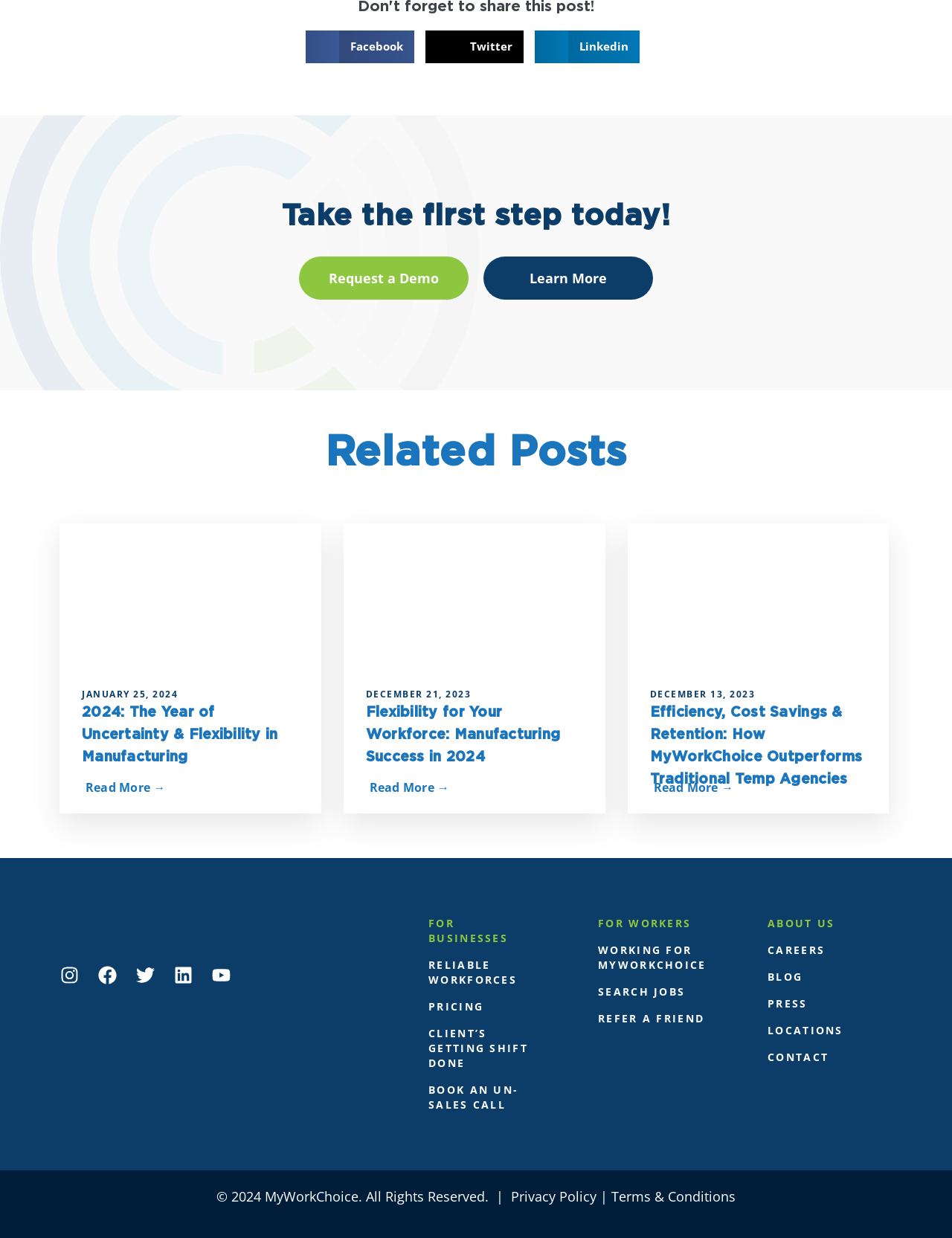Locate the bounding box coordinates of the area to click to fulfill this instruction: "View pricing information". The bounding box should be presented as four float numbers between 0 and 1, in the order [left, top, right, bottom].

[0.434, 0.802, 0.581, 0.824]